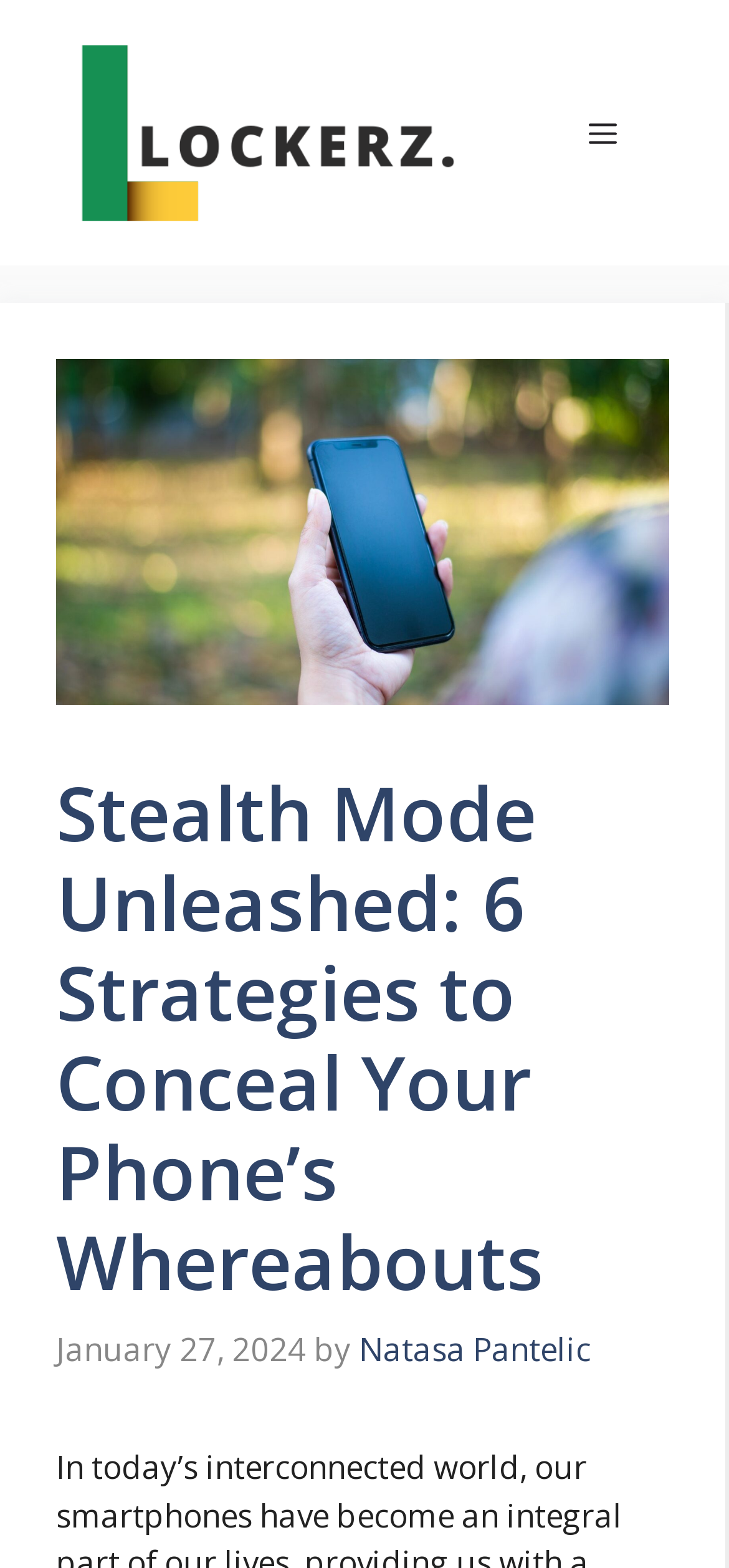Give a succinct answer to this question in a single word or phrase: 
What is the topic of the article?

Concealing phone's whereabouts